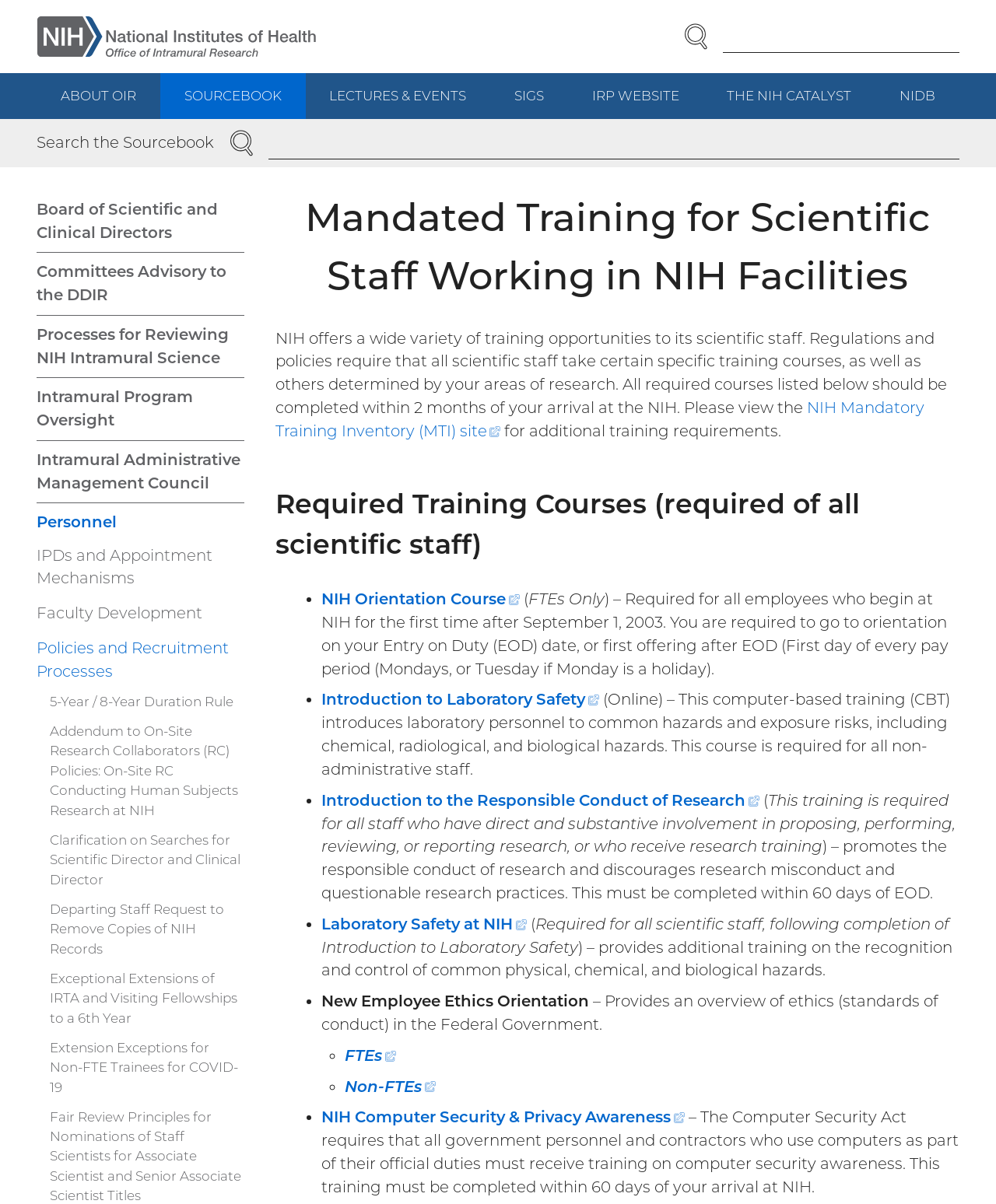Reply to the question with a brief word or phrase: What is the purpose of the NIH Mandatory Training Inventory site?

Additional training requirements